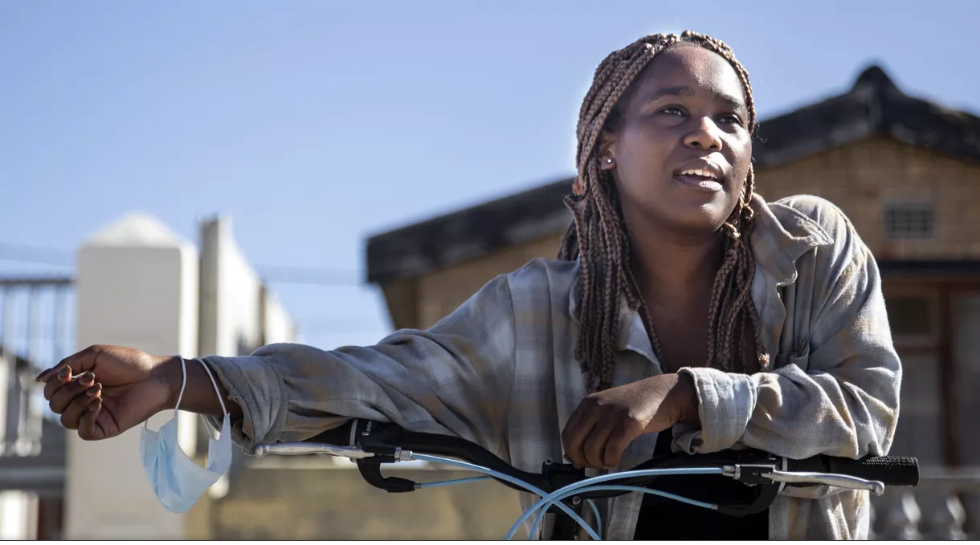Is the bicycle in motion?
Look at the image and provide a detailed response to the question.

The woman is resting her arm on the handlebars of the bicycle, suggesting that it is stationary and not in motion.